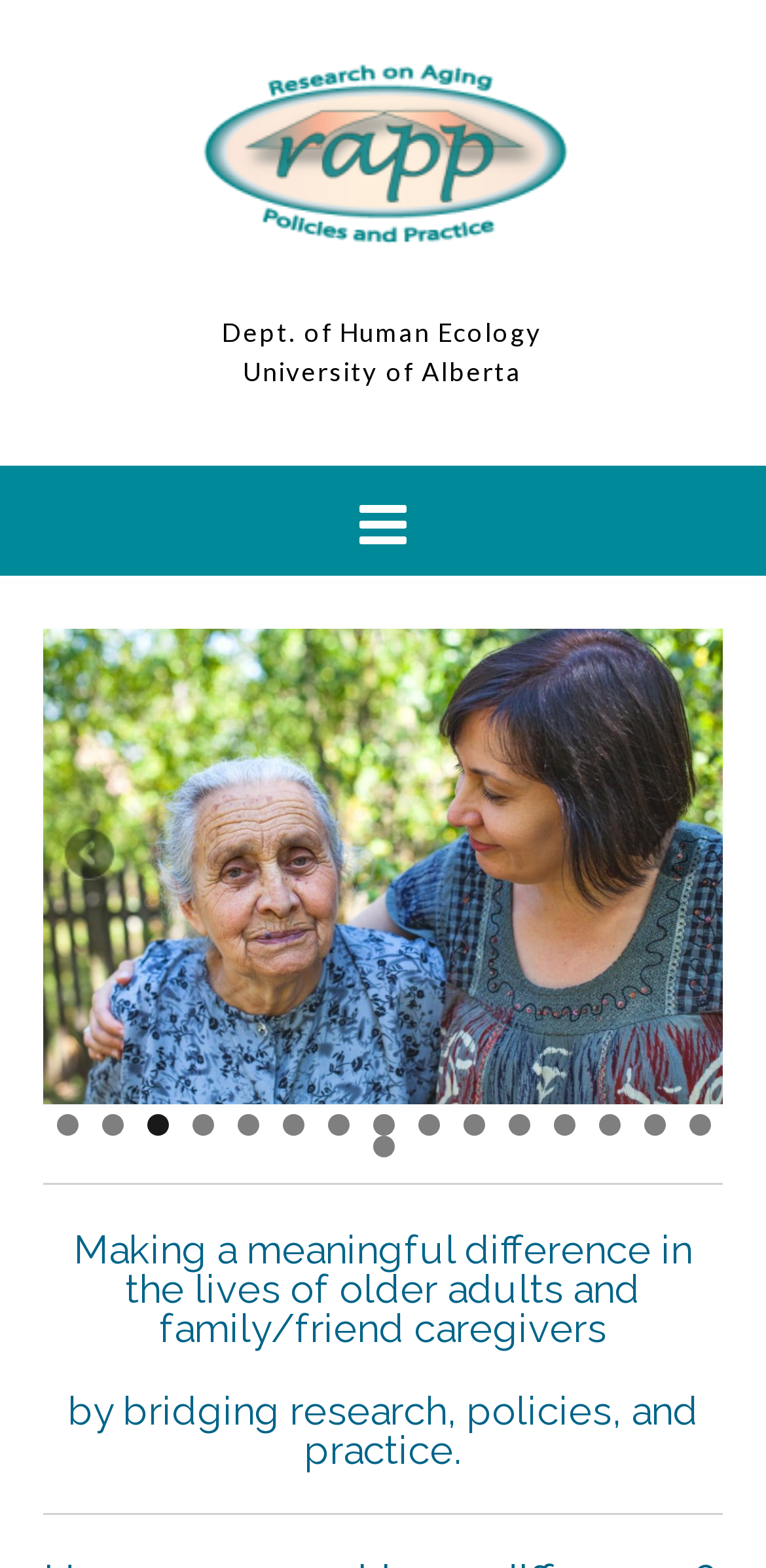Summarize the webpage with intricate details.

The webpage is the homepage of "Research on Aging Policies and Practice" at the University of Alberta's Department of Human Ecology. At the top, there is a logo and a link to the department's website. Below that, there is a slideshow that takes up most of the page, with 16 slides in total. The slideshow has controls at the bottom, allowing users to navigate through the slides. Each slide has a corresponding link at the bottom, numbered from 1 to 16.

Above the slideshow, there is a heading that reads "Making a meaningful difference in the lives of older adults and family/friend caregivers by bridging research, policies, and practice." This heading is divided into two lines, with the second line indented below the first.

To the left of the slideshow, there are two links: "Previous" and "Next", which allow users to navigate through the slides. There is also a horizontal separator line above and below the heading, separating it from the rest of the content.

The overall layout is organized, with clear headings and concise text. The slideshow is the main focus of the page, with the heading and links providing additional context and navigation options.